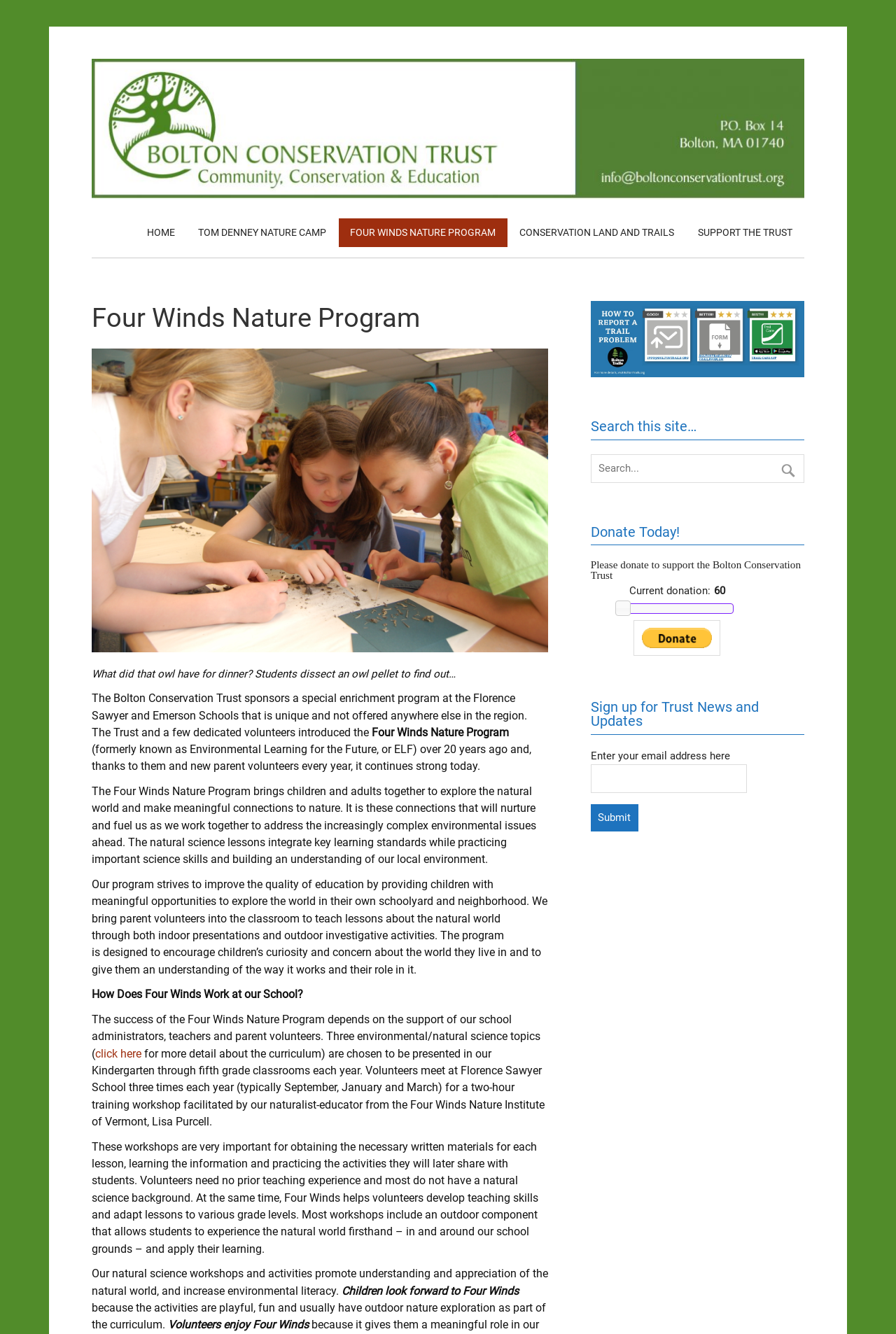What is the role of parent volunteers in the Four Winds Nature Program?
Refer to the screenshot and respond with a concise word or phrase.

To teach lessons